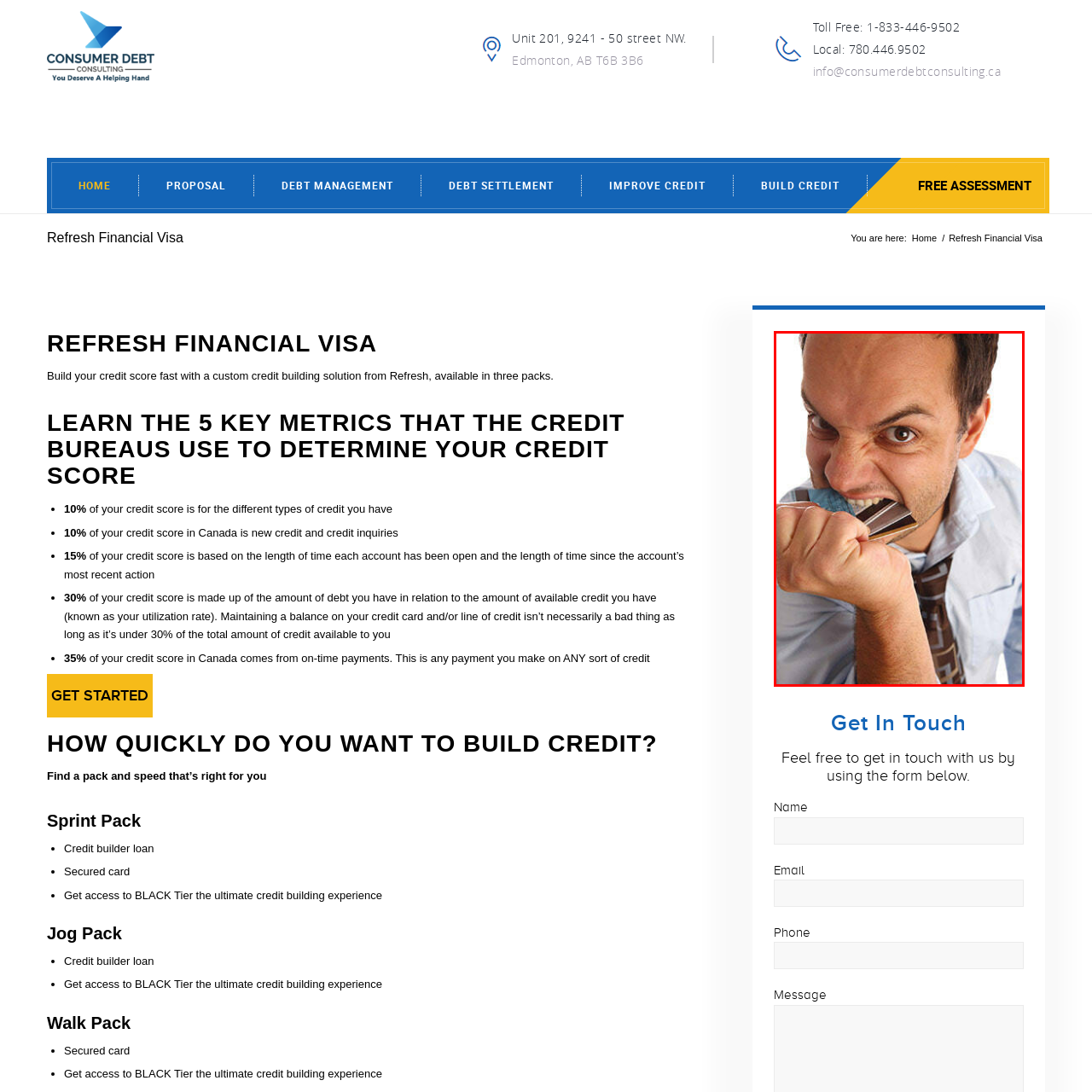Direct your attention to the section marked by the red bounding box and construct a detailed answer to the following question based on the image: What is the man wearing?

The man is dressed in a light blue shirt with a loose tie, which is evident from the close-up shot of his face and upper body.